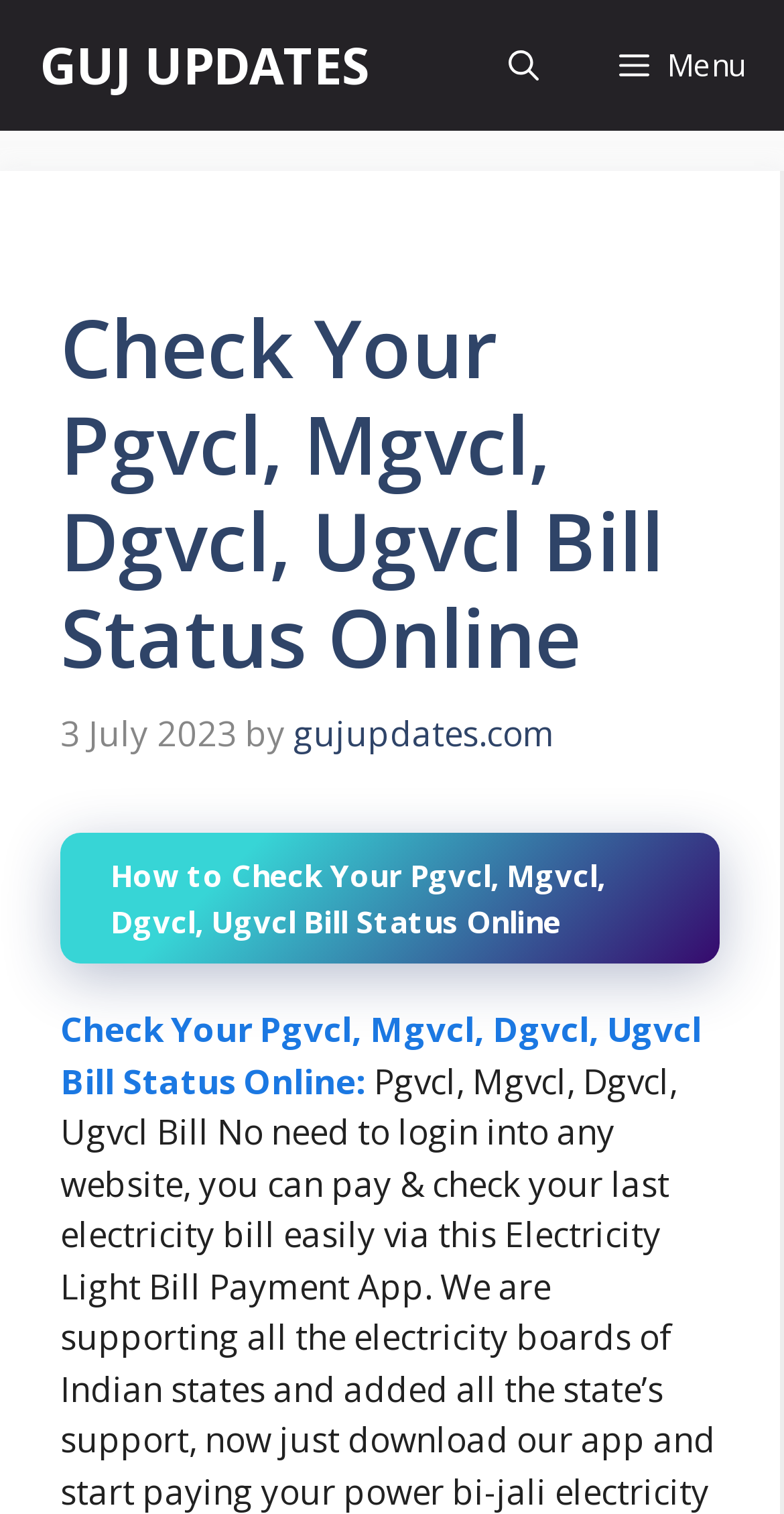What is the date of the article?
Please answer the question with a single word or phrase, referencing the image.

3 July 2023